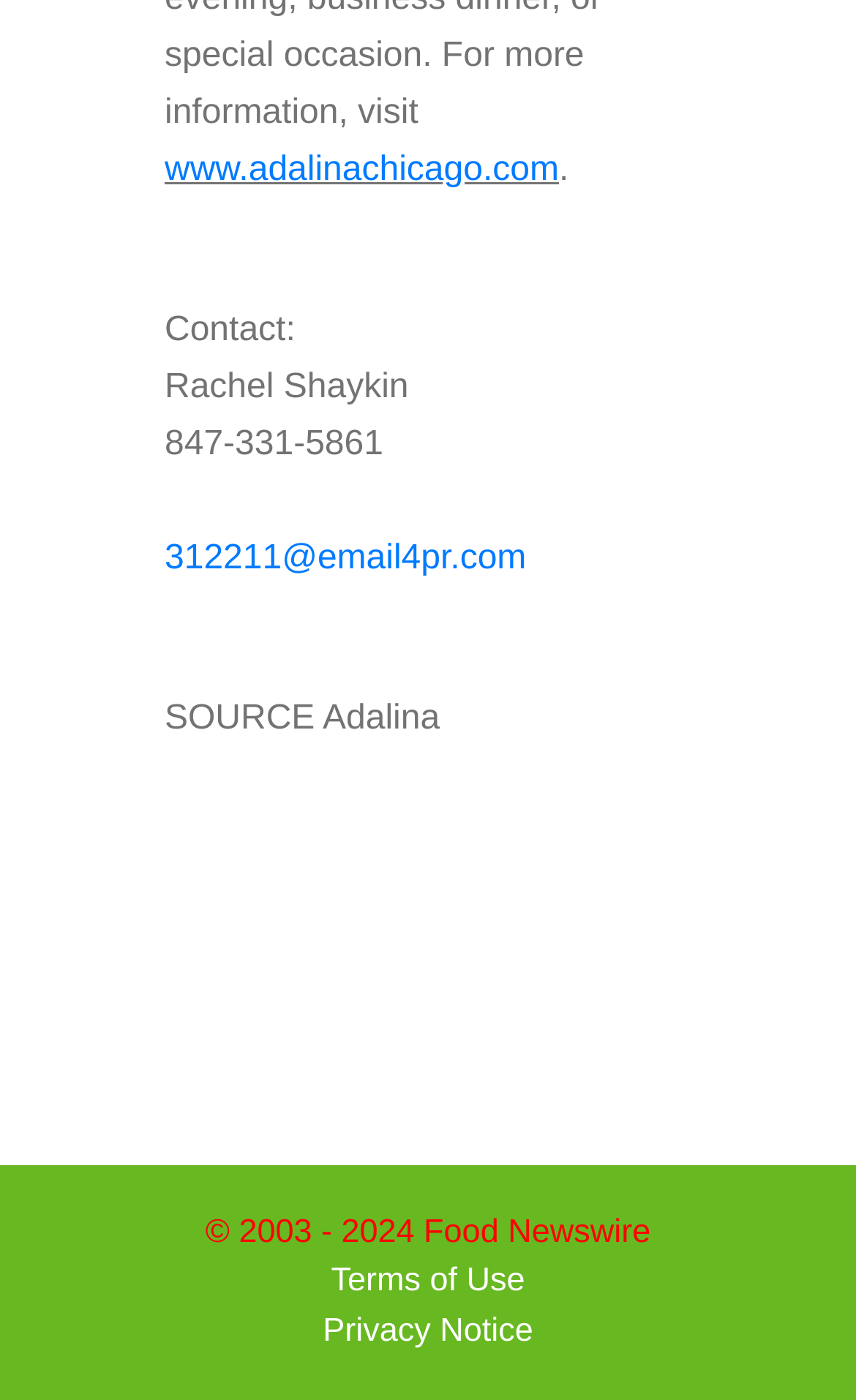What is the year range of the copyright?
Please give a well-detailed answer to the question.

I located the copyright information at the bottom of the webpage, which specifies the year range as '2003 - 2024'.